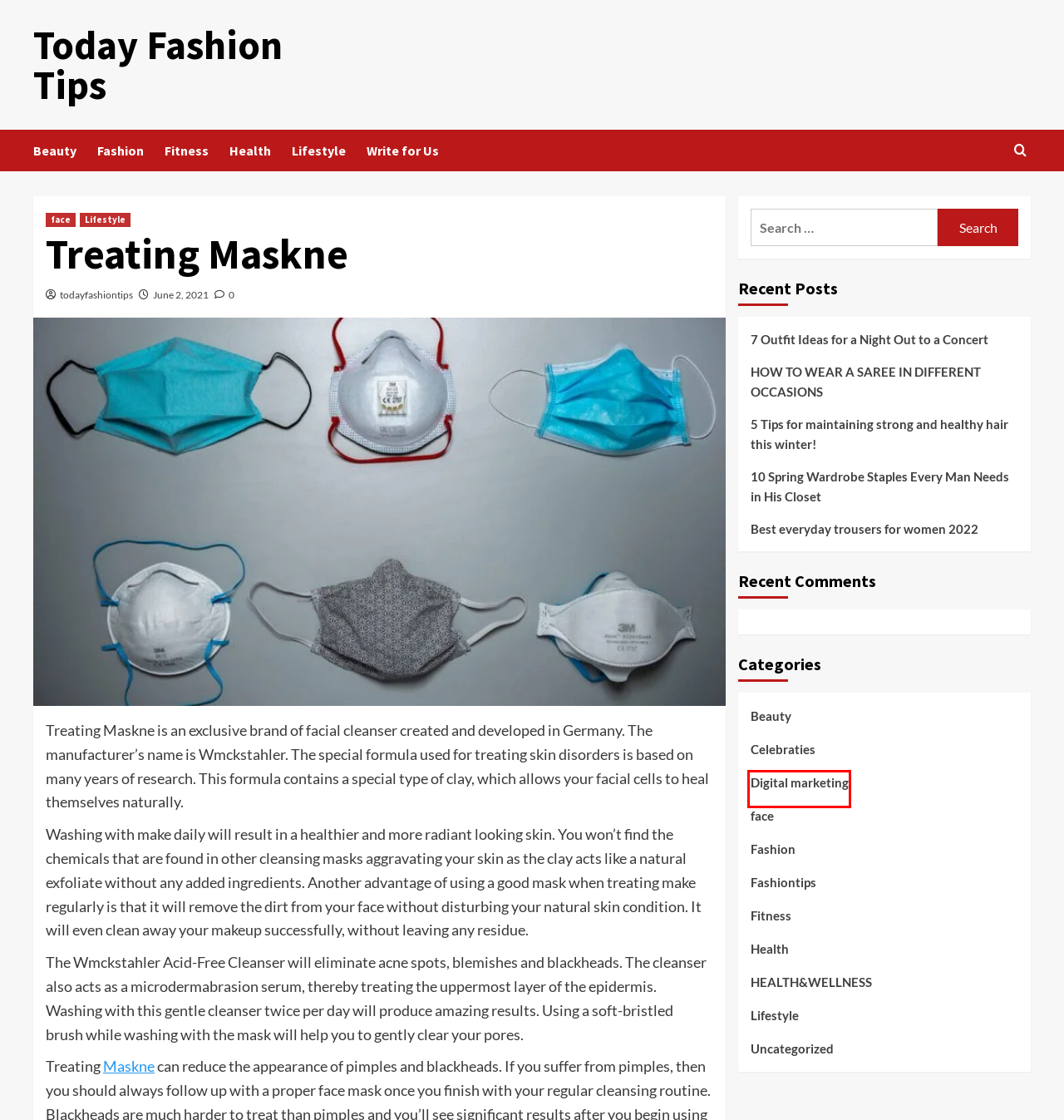Review the webpage screenshot provided, noting the red bounding box around a UI element. Choose the description that best matches the new webpage after clicking the element within the bounding box. The following are the options:
A. Rapunzel-Worthy Hair: Secrets to Strong and Healthy Strands
B. Write for Us in Our Fashion Blog- Fashion, Beauty, Lifestyle
C. Lifestyle Archives - Today Fashion Tips
D. todayfashiontips, Author at Today Fashion Tips
E. HOW TO WEAR A SAREE IN DIFFERENT OCCASIONS
F. Health Archives - Today Fashion Tips
G. Digital marketing Archives - Today Fashion Tips
H. Beauty Archives - Today Fashion Tips

G